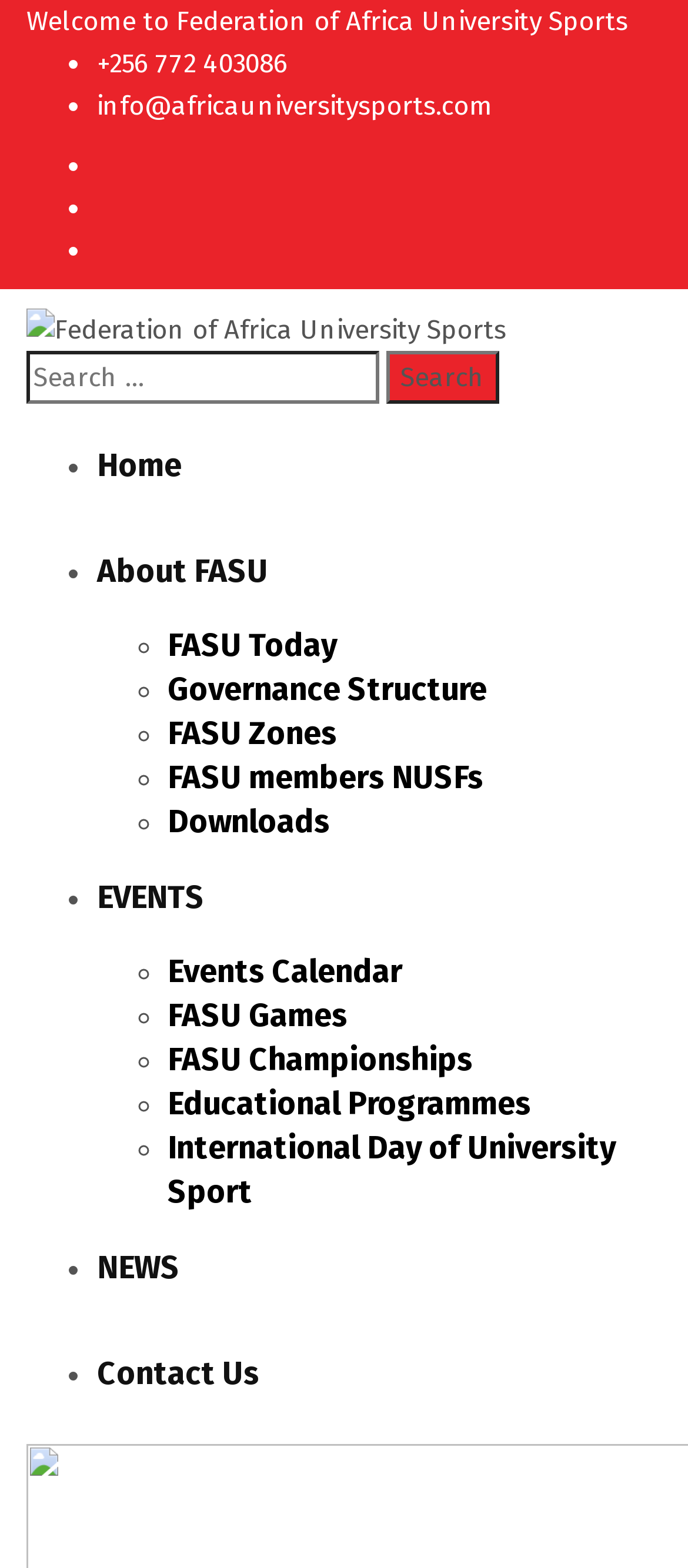Convey a detailed summary of the webpage, mentioning all key elements.

The webpage is about the Federation of Africa University Sports (FASU). At the top, there is a welcome message "Welcome to Federation of Africa University Sports" followed by a list of contact information, including phone number and email address. Below the contact information, there is a link to the FASU website and an image of the FASU logo.

On the top right, there is a search bar with a button labeled "Search" and a placeholder text "Search for:". 

The main navigation menu is located below the search bar, with links to various sections of the website, including "Home", "About FASU", "FASU Today", "Governance Structure", "FASU Zones", "FASU members NUSFs", "Downloads", "EVENTS", "Events Calendar", "FASU Games", "FASU Championships", "Educational Programmes", and "International Day of University Sport".

There are also links to "NEWS" and "Contact Us" at the bottom of the page. The overall layout is organized, with clear headings and concise text.